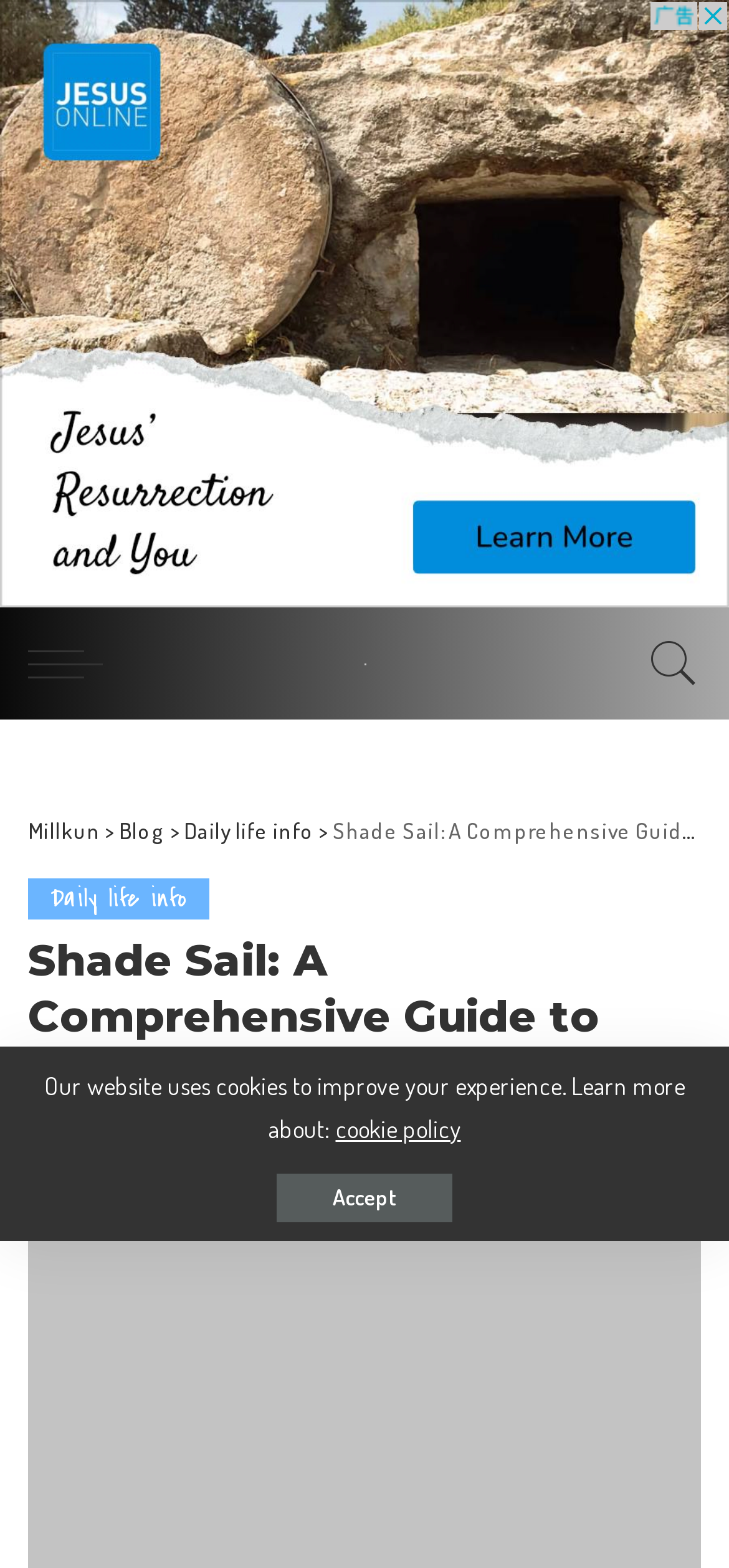Explain in detail what you observe on this webpage.

This webpage is about shade sails, providing a comprehensive guide to choosing and installing them. At the top of the page, there is an advertisement iframe that spans the entire width of the page. Below the advertisement, there is a navigation menu with links to "menu trigger", "Millkun", and "Search". The "Millkun" link has an accompanying image.

Further down, there is a secondary navigation menu with links to "Millkun", "Blog", and "Daily life info". The main content of the page starts with a heading that reads "Shade Sail: A Comprehensive Guide to Choosing and Installing". Below the heading, there is a link to an unknown destination, followed by a section that displays the author's name, "Ayubu", and the date "October 26, 2023".

At the bottom of the page, there is a notice about the website's use of cookies, which provides a link to learn more about the cookie policy. There is also an "Accept" button to acknowledge the use of cookies.